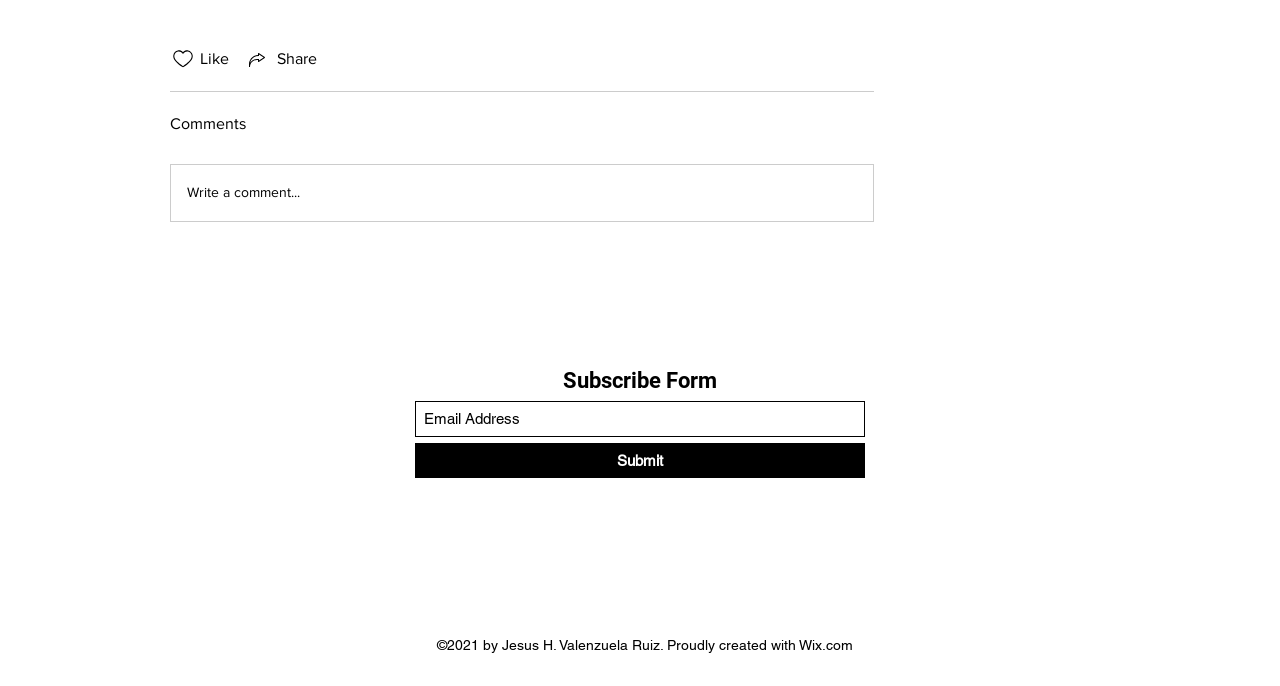Please identify the bounding box coordinates of the region to click in order to complete the given instruction: "Write a comment". The coordinates should be four float numbers between 0 and 1, i.e., [left, top, right, bottom].

[0.134, 0.24, 0.682, 0.322]